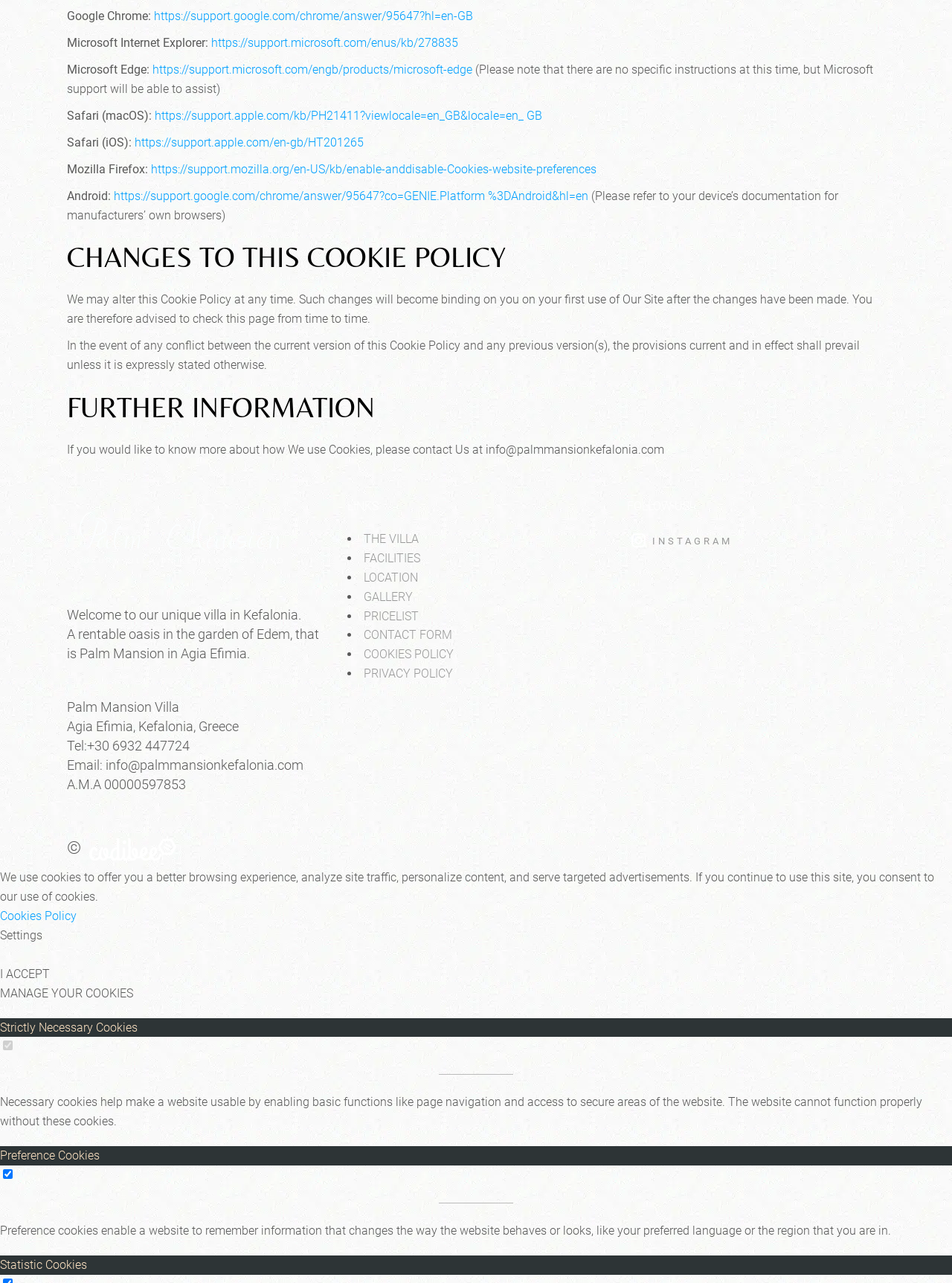Find the bounding box coordinates of the element I should click to carry out the following instruction: "Follow the link to Instagram".

[0.685, 0.413, 0.769, 0.431]